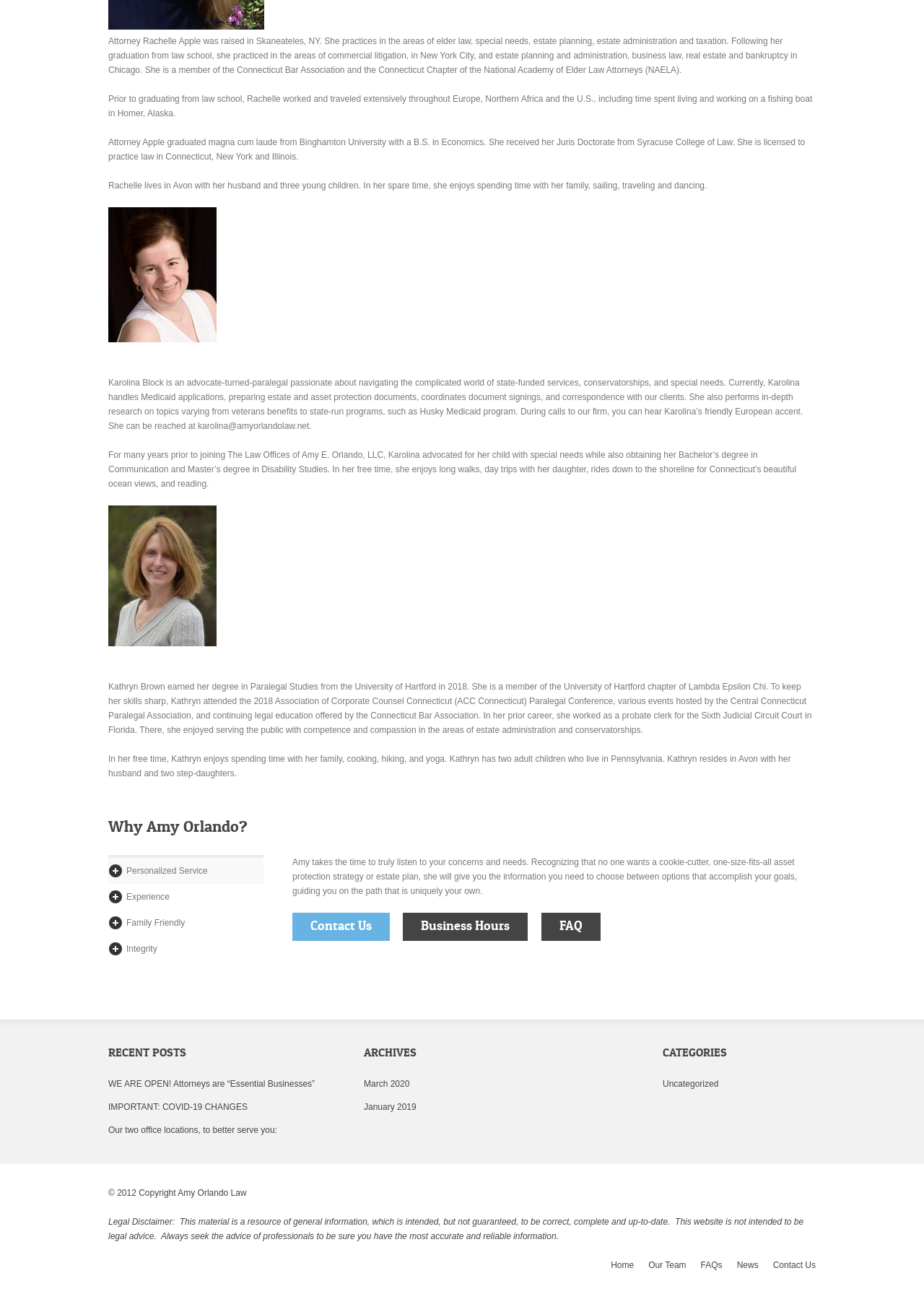Predict the bounding box coordinates for the UI element described as: "FAQ". The coordinates should be four float numbers between 0 and 1, presented as [left, top, right, bottom].

[0.586, 0.691, 0.65, 0.713]